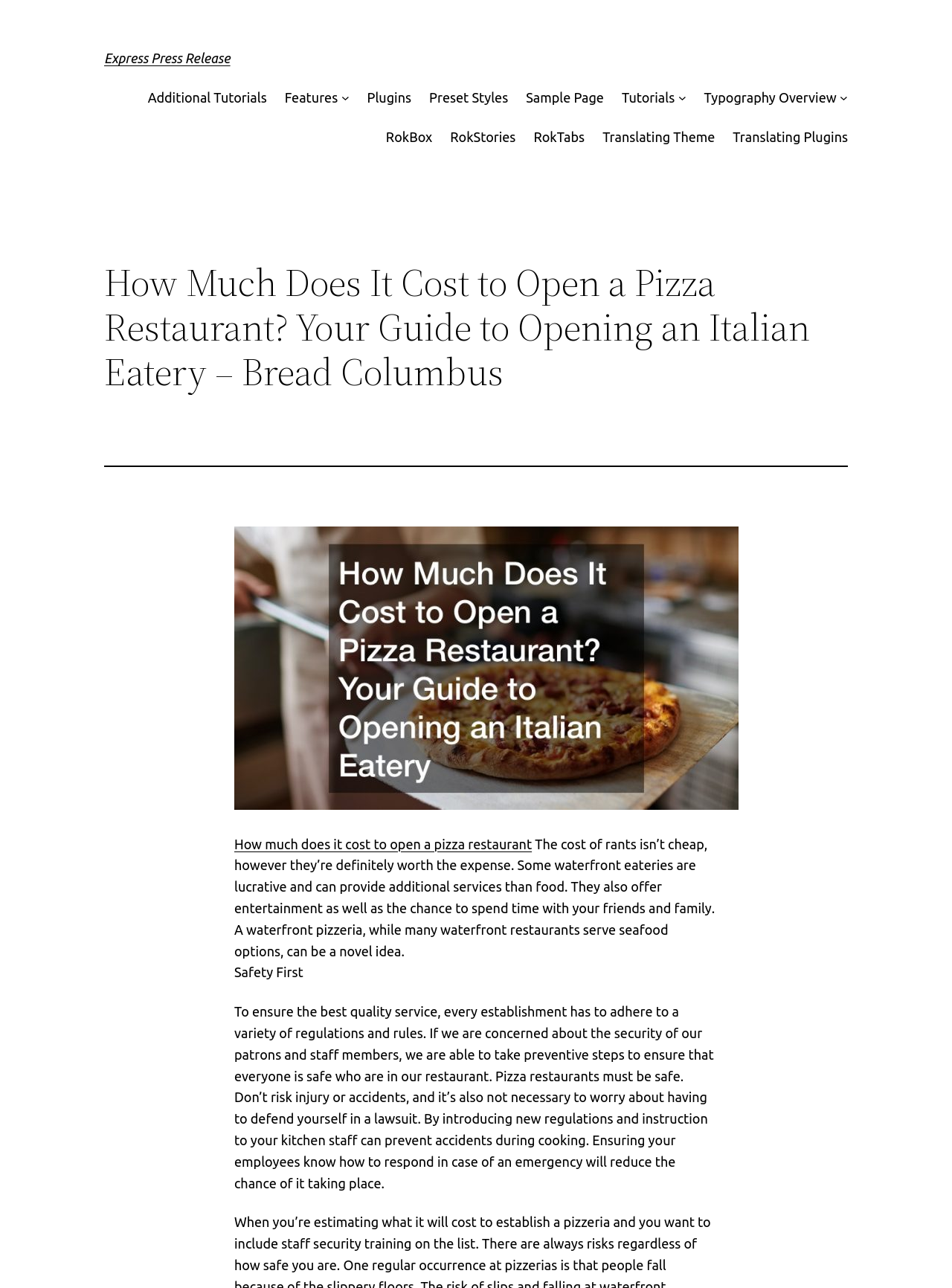Generate a thorough caption detailing the webpage content.

The webpage is about opening a pizza restaurant, specifically discussing the costs and considerations involved. At the top, there is a heading "Express Press Release" with a link to it. Below this, there are several links to different features and tutorials, including "Additional Tutorials", "Features", "Plugins", "Preset Styles", "Sample Page", "Tutorials", and "Typography Overview". These links are arranged horizontally across the top of the page.

Below these links, there is a main heading "How Much Does It Cost to Open a Pizza Restaurant? Your Guide to Opening an Italian Eatery – Bread Columbus". Under this heading, there is a separator line, followed by a link with an image, and then a link to the article "How much does it cost to open a pizza restaurant".

The main content of the page is a text passage that discusses the costs of opening a pizza restaurant, stating that while it's not cheap, it can be lucrative and provide additional services beyond food. The passage also mentions the importance of safety in a pizza restaurant, discussing the need to adhere to regulations and rules to ensure the safety of patrons and staff.

There are several other links and buttons on the page, including "RokBox", "RokStories", "RokTabs", "Translating Theme", and "Translating Plugins", which are arranged vertically on the right side of the page. Additionally, there are two buttons, "Features submenu" and "Tutorials submenu", which are expanded and can be clicked to reveal more options.